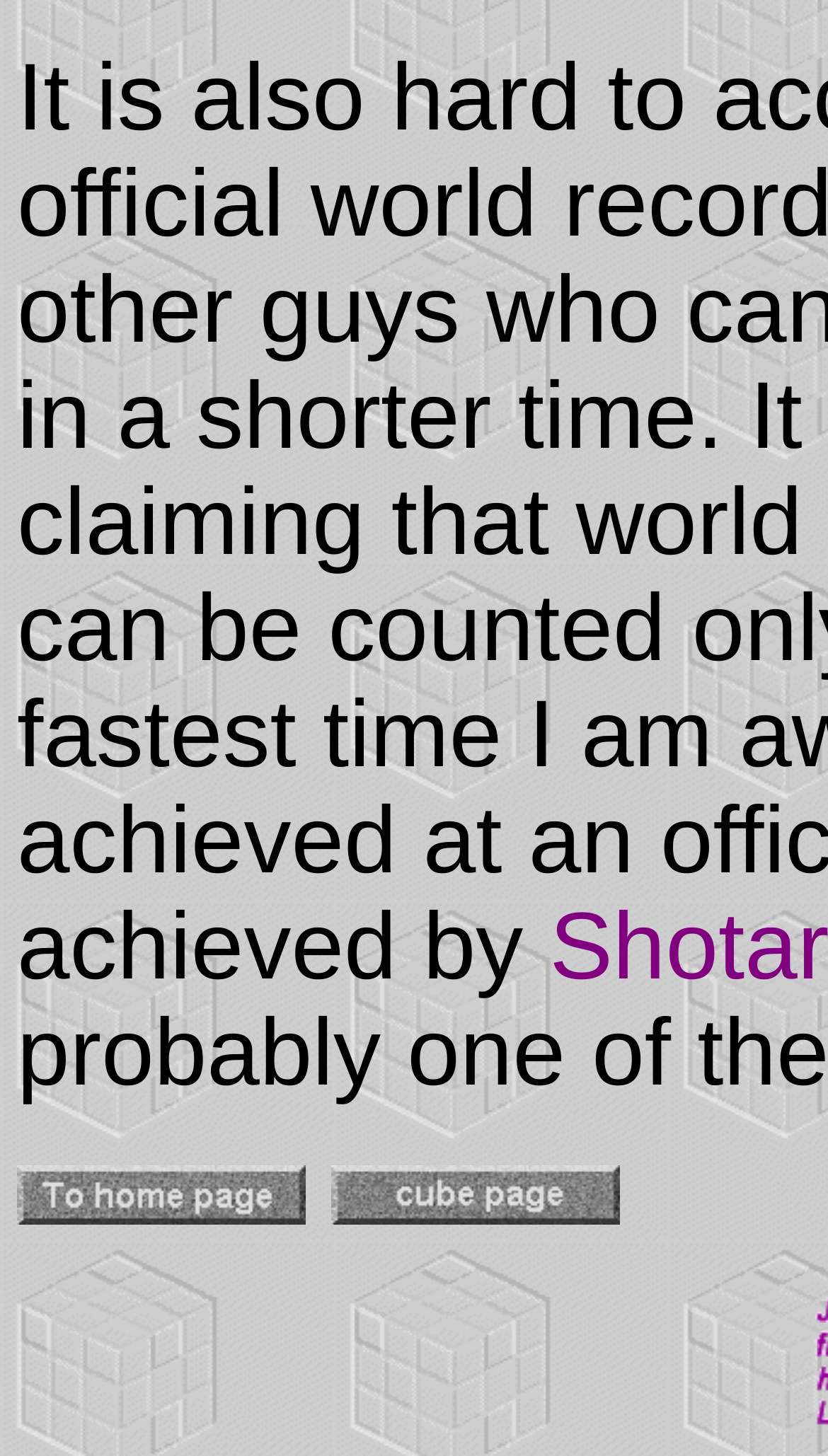Locate the bounding box of the UI element defined by this description: "alt="Cube page"". The coordinates should be given as four float numbers between 0 and 1, formatted as [left, top, right, bottom].

[0.401, 0.818, 0.75, 0.847]